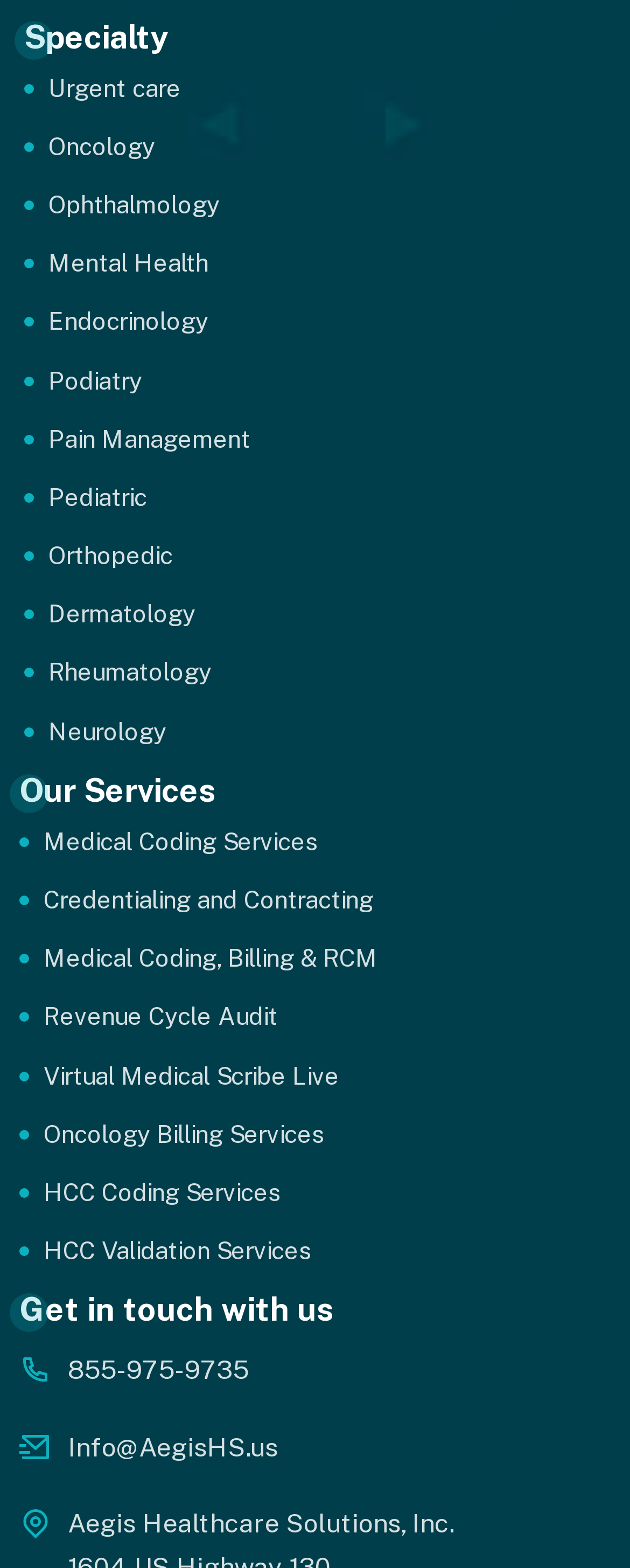What is the first specialty listed?
Give a single word or phrase answer based on the content of the image.

Urgent care